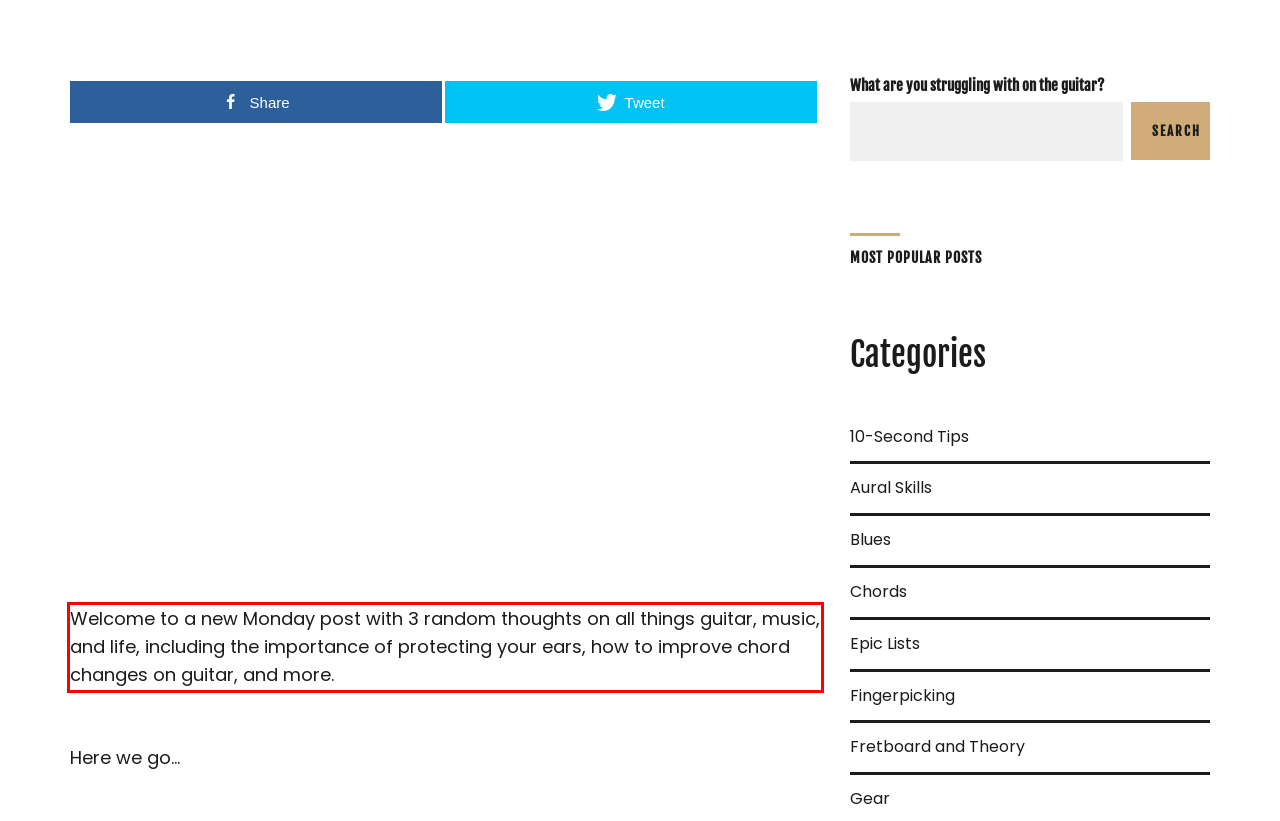Please identify and extract the text from the UI element that is surrounded by a red bounding box in the provided webpage screenshot.

Welcome to a new Monday post with 3 random thoughts on all things guitar, music, and life, including the importance of protecting your ears, how to improve chord changes on guitar, and more.